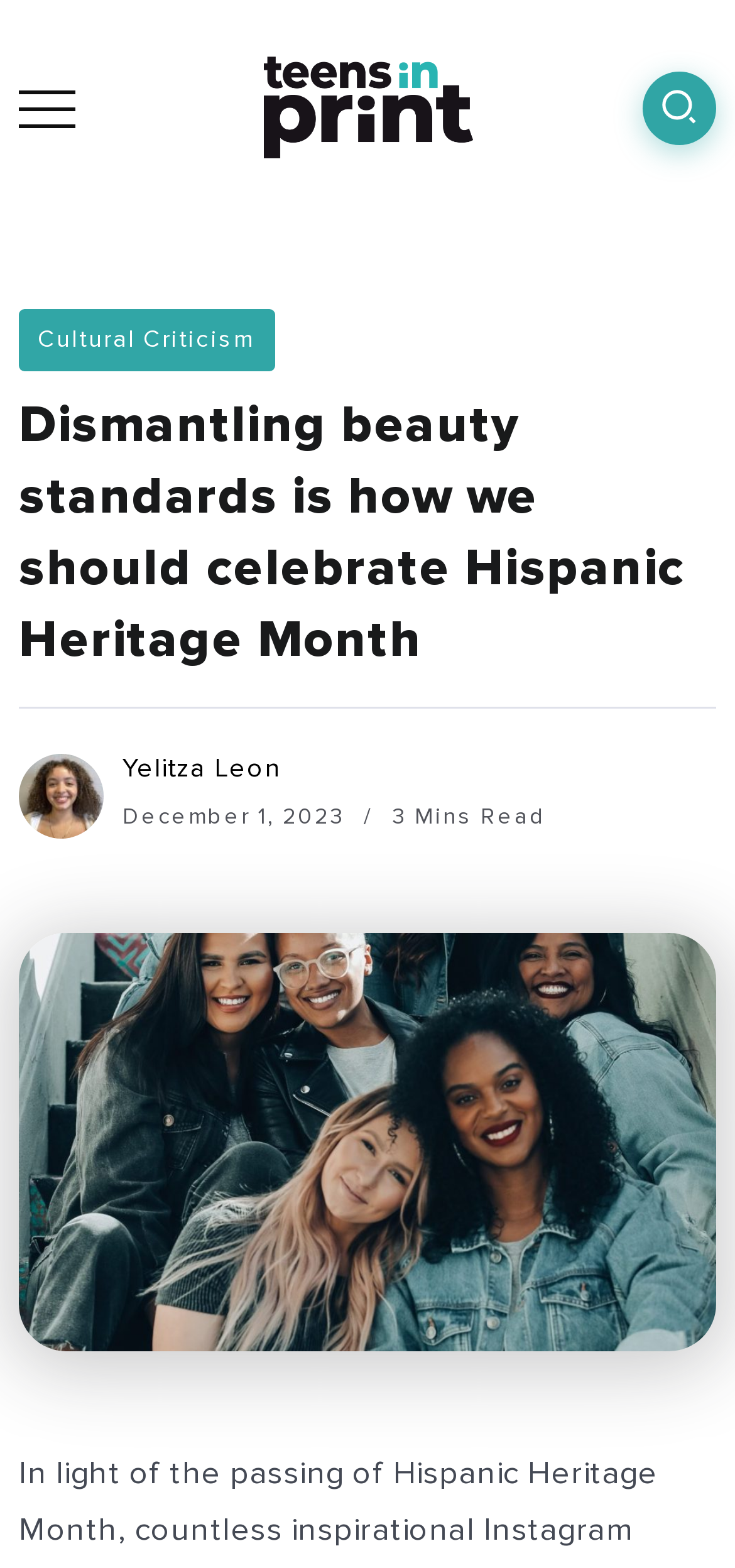Look at the image and answer the question in detail:
What is the author of the article?

The author of the article can be found by looking at the link with the text 'Yelitza Leon' which is located below the main heading and above the published date.